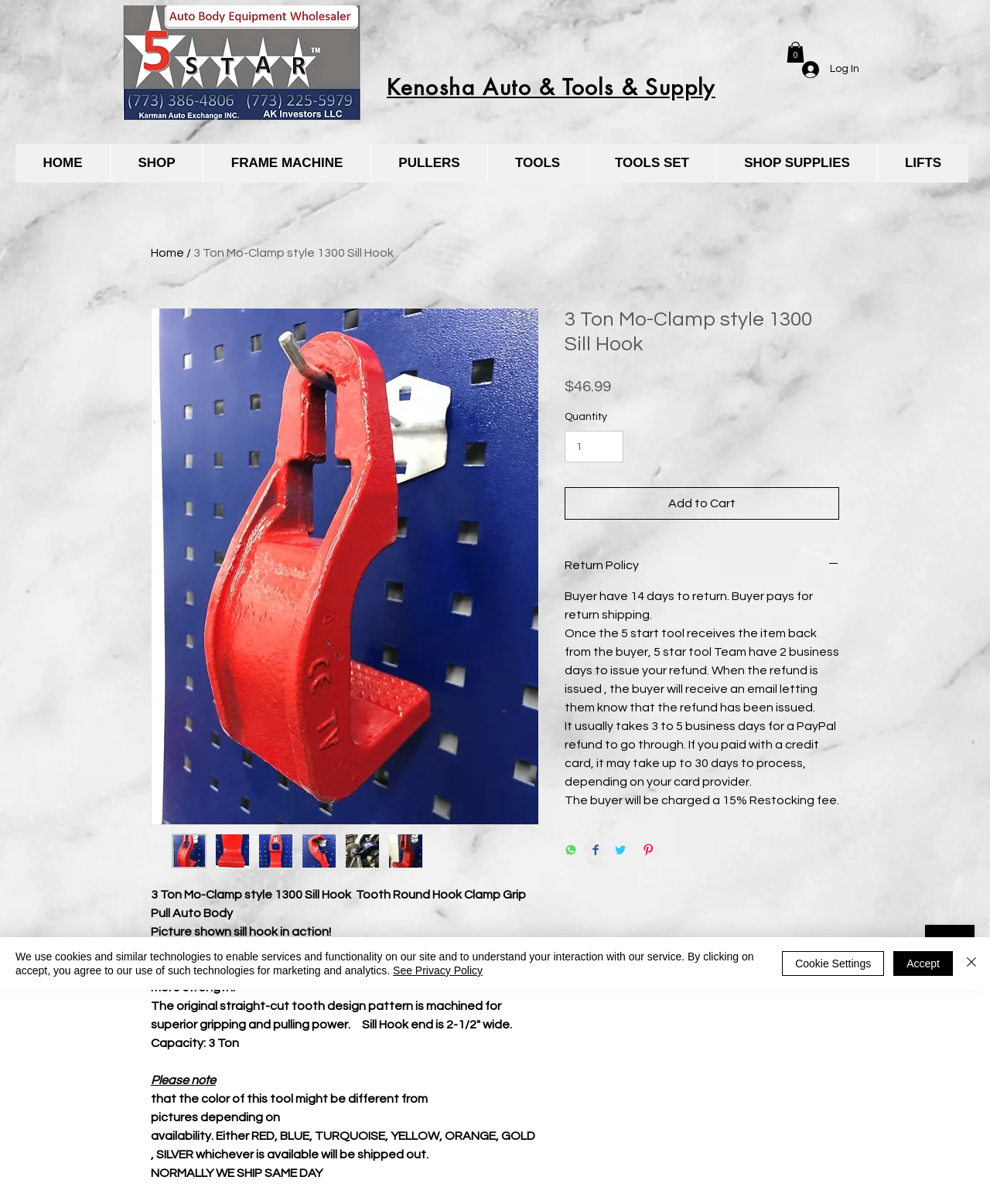Please respond in a single word or phrase: 
What is the price of the product?

$46.99